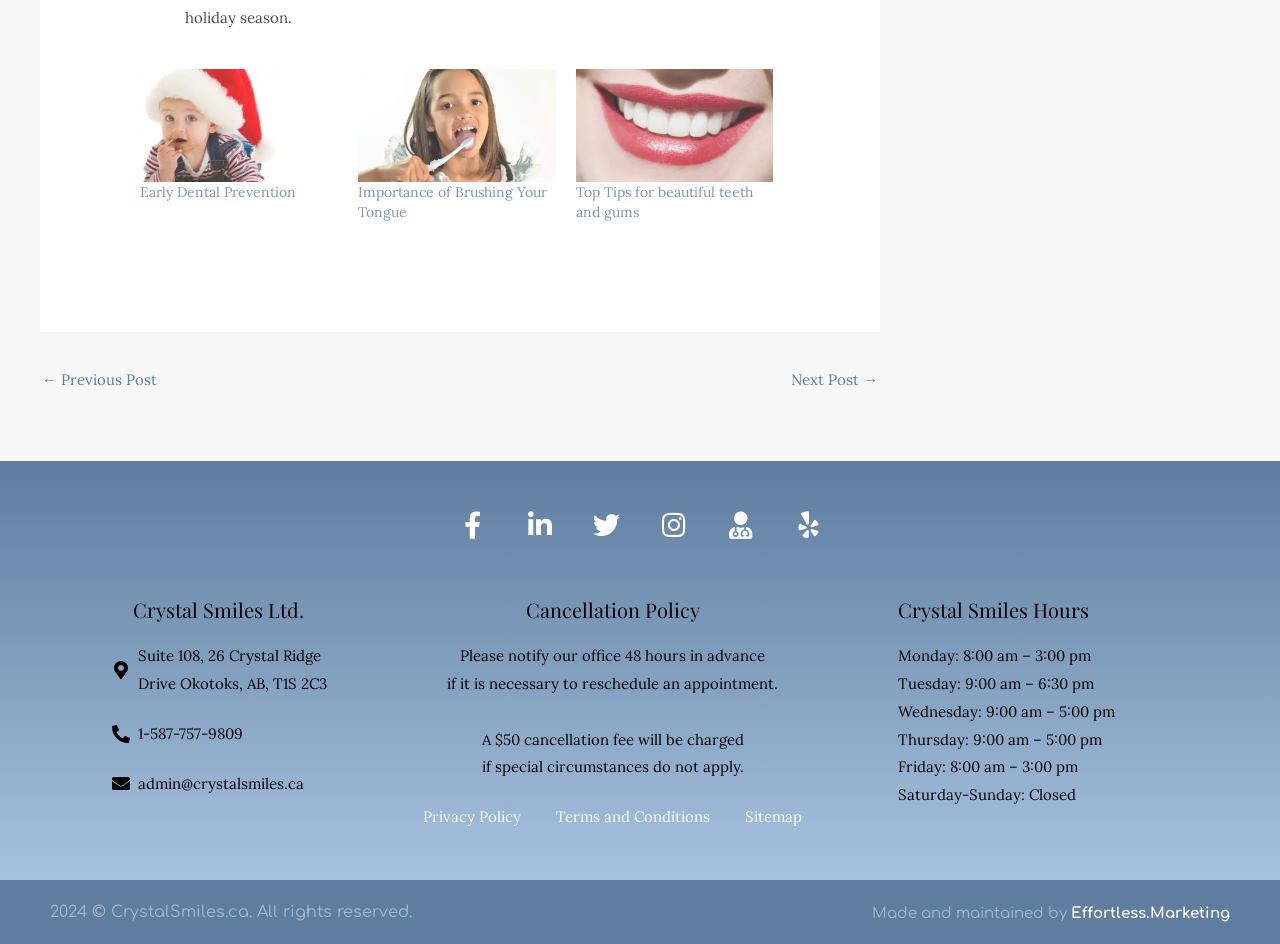Predict the bounding box coordinates of the area that should be clicked to accomplish the following instruction: "Read the 'Early Dental Prevention' heading". The bounding box coordinates should consist of four float numbers between 0 and 1, i.e., [left, top, right, bottom].

[0.109, 0.193, 0.264, 0.214]